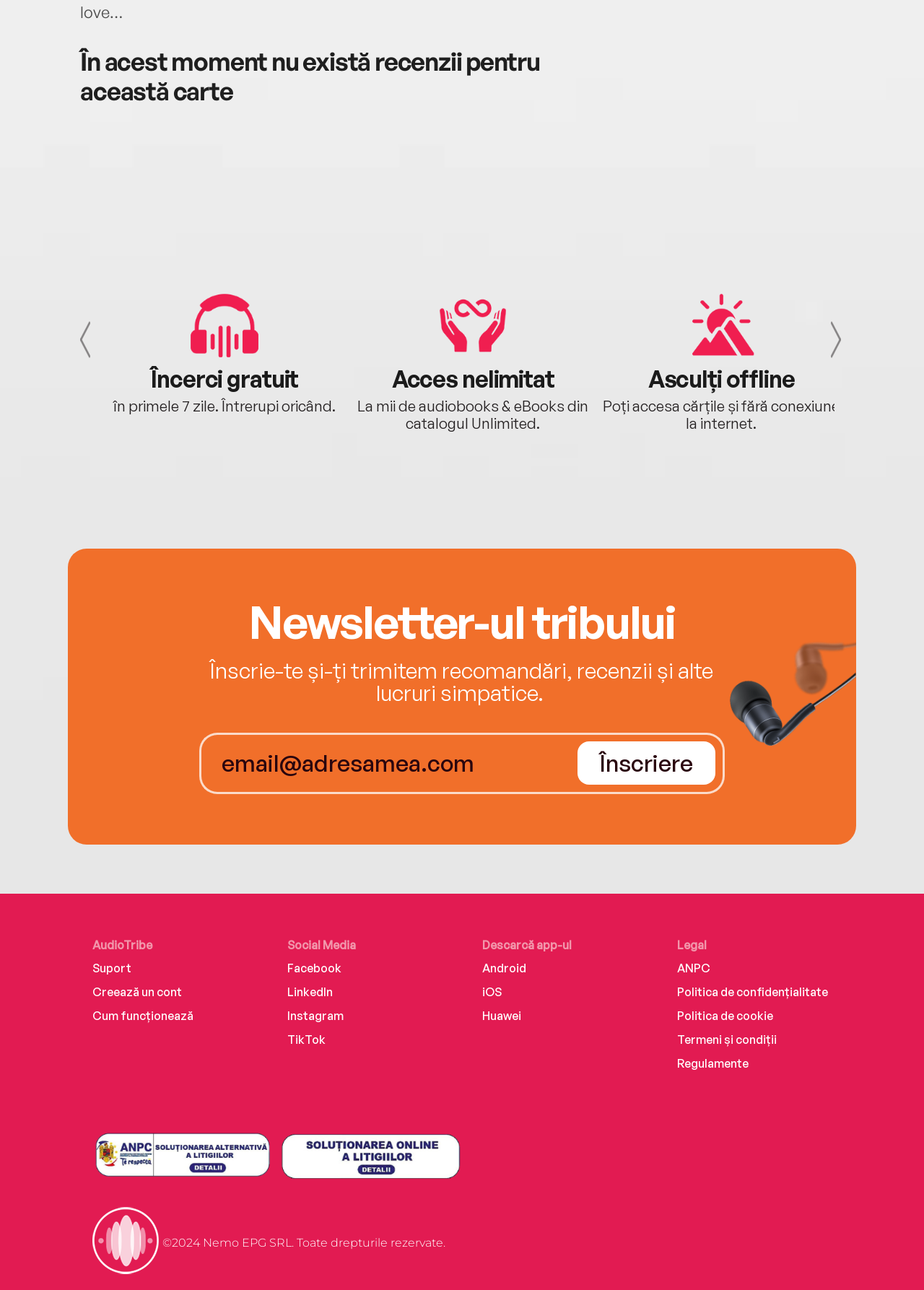Please determine the bounding box coordinates of the element to click in order to execute the following instruction: "Visit the Support page". The coordinates should be four float numbers between 0 and 1, specified as [left, top, right, bottom].

[0.1, 0.745, 0.142, 0.756]